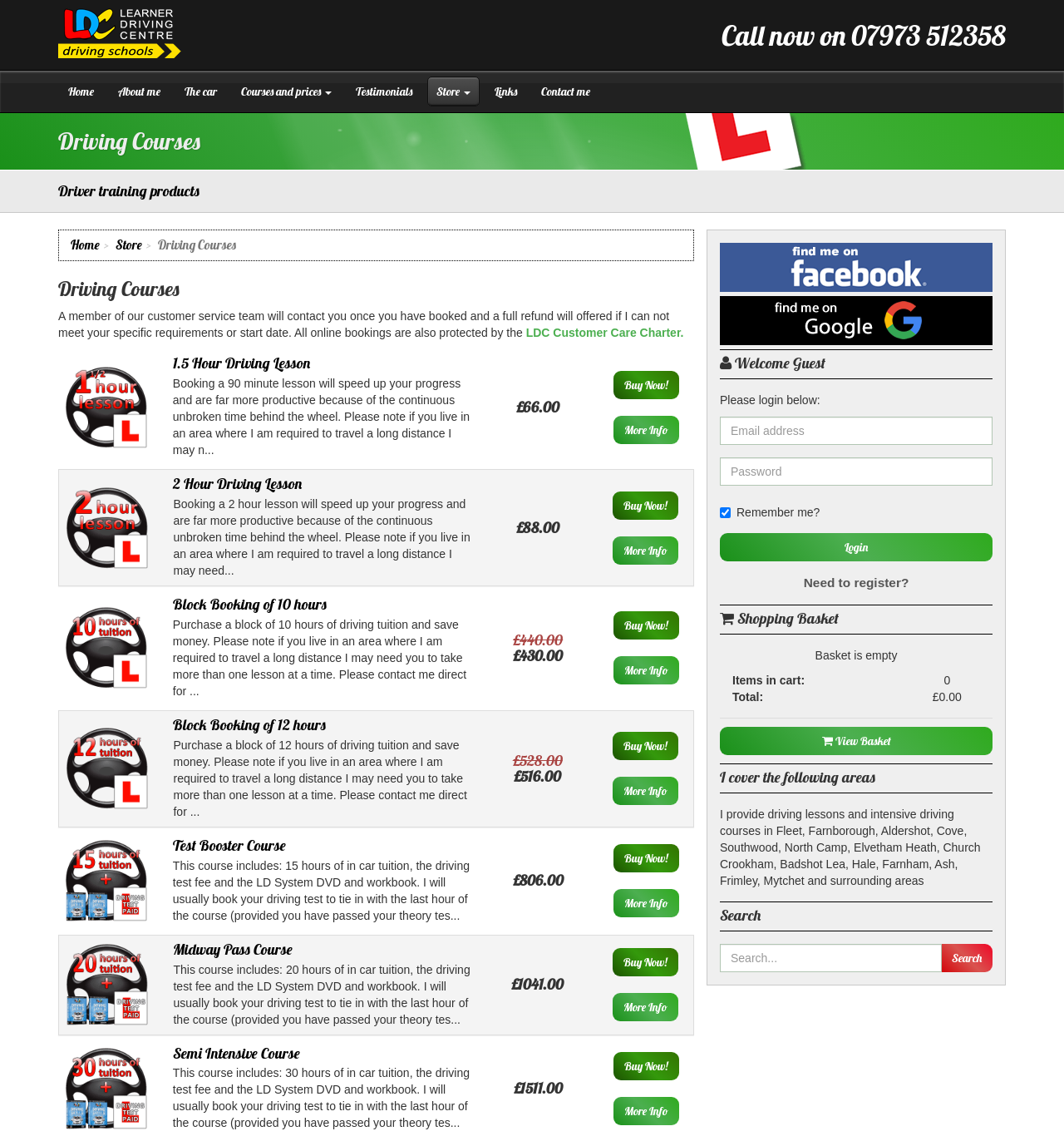What is the price of the Block Booking of 10 hours?
Refer to the image and respond with a one-word or short-phrase answer.

£430.00